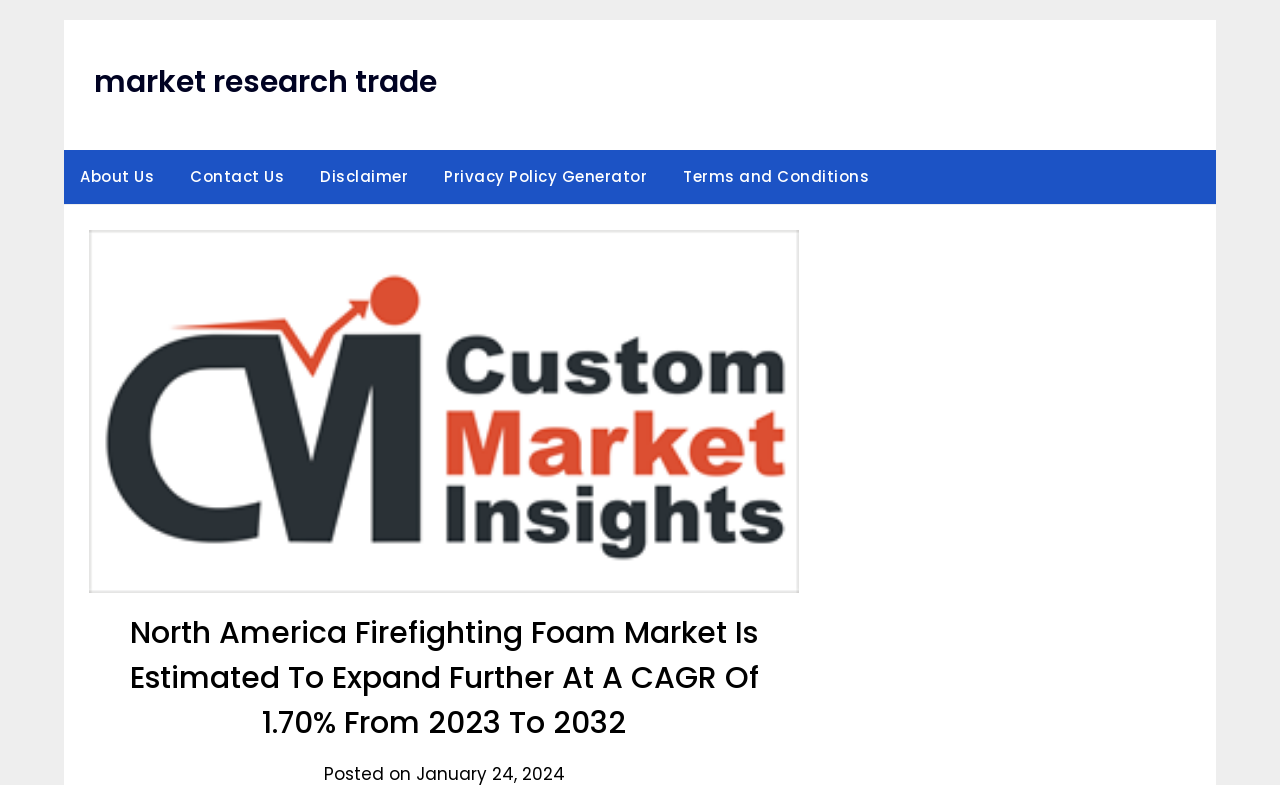Using the given description, provide the bounding box coordinates formatted as (top-left x, top-left y, bottom-right x, bottom-right y), with all values being floating point numbers between 0 and 1. Description: Disclaimer

[0.238, 0.191, 0.331, 0.26]